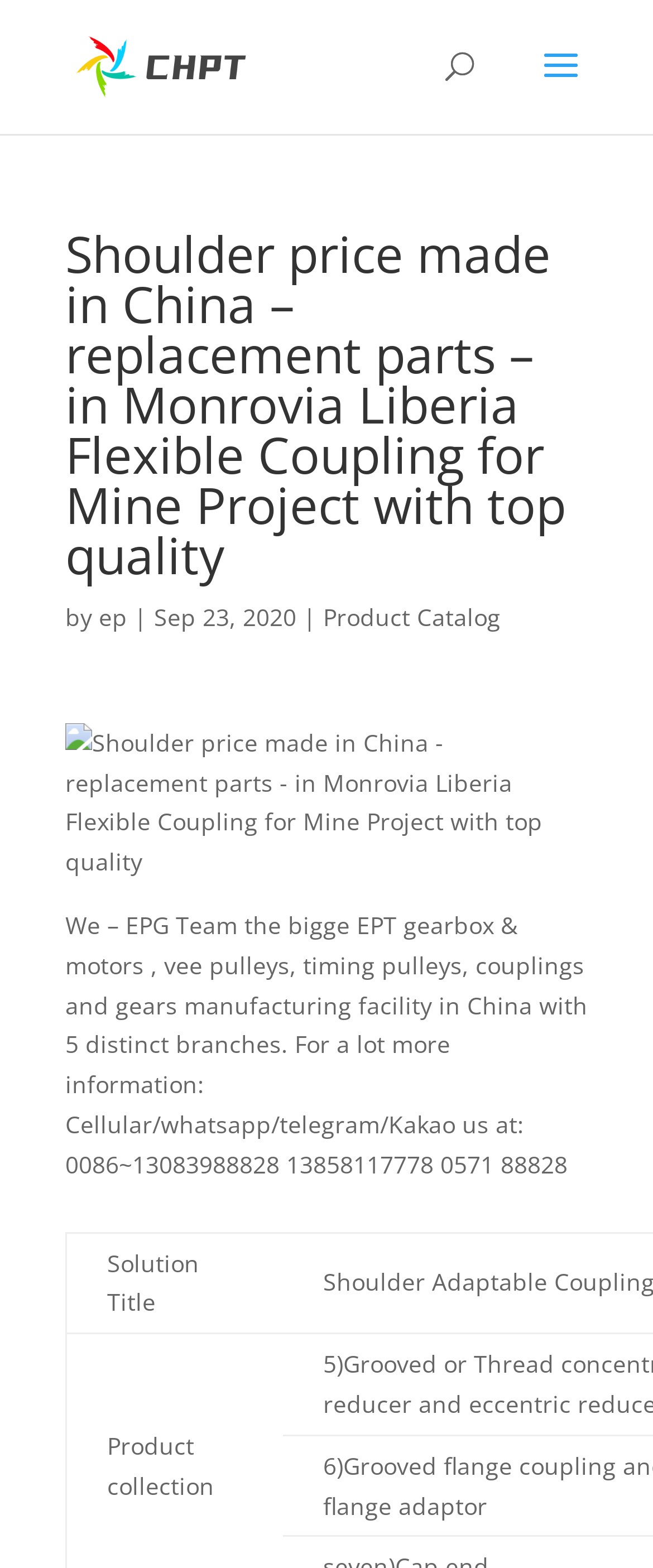Summarize the webpage in an elaborate manner.

The webpage appears to be a product page or a company profile page. At the top, there is a heading that reads "Shoulder price made in China – replacement parts – in Monrovia Liberia Flexible Coupling for Mine Project with top quality". Below this heading, there is a link to "Beam couplings" accompanied by an image with the same name. 

On the top-right side, there is a search bar. Below the search bar, there is a section with text that reads "by ep | Sep 23, 2020", indicating the author and date of the content. Next to this section, there is a link to "Product Catalog". 

Further down, there is a large image that takes up most of the width of the page, with a description that reads "Shoulder price made in China - replacement parts - in Monrovia Liberia Flexible Coupling for Mine Project with top quality". 

Below the image, there is a block of text that describes the company, EPG Team, as a manufacturer of gearbox, motors, pulleys, couplings, and gears in China with 5 distinct branches. The text also provides contact information, including phone numbers and messaging apps. 

At the bottom, there is a grid cell with a title "Solution Title", which may be a section header or a table header.